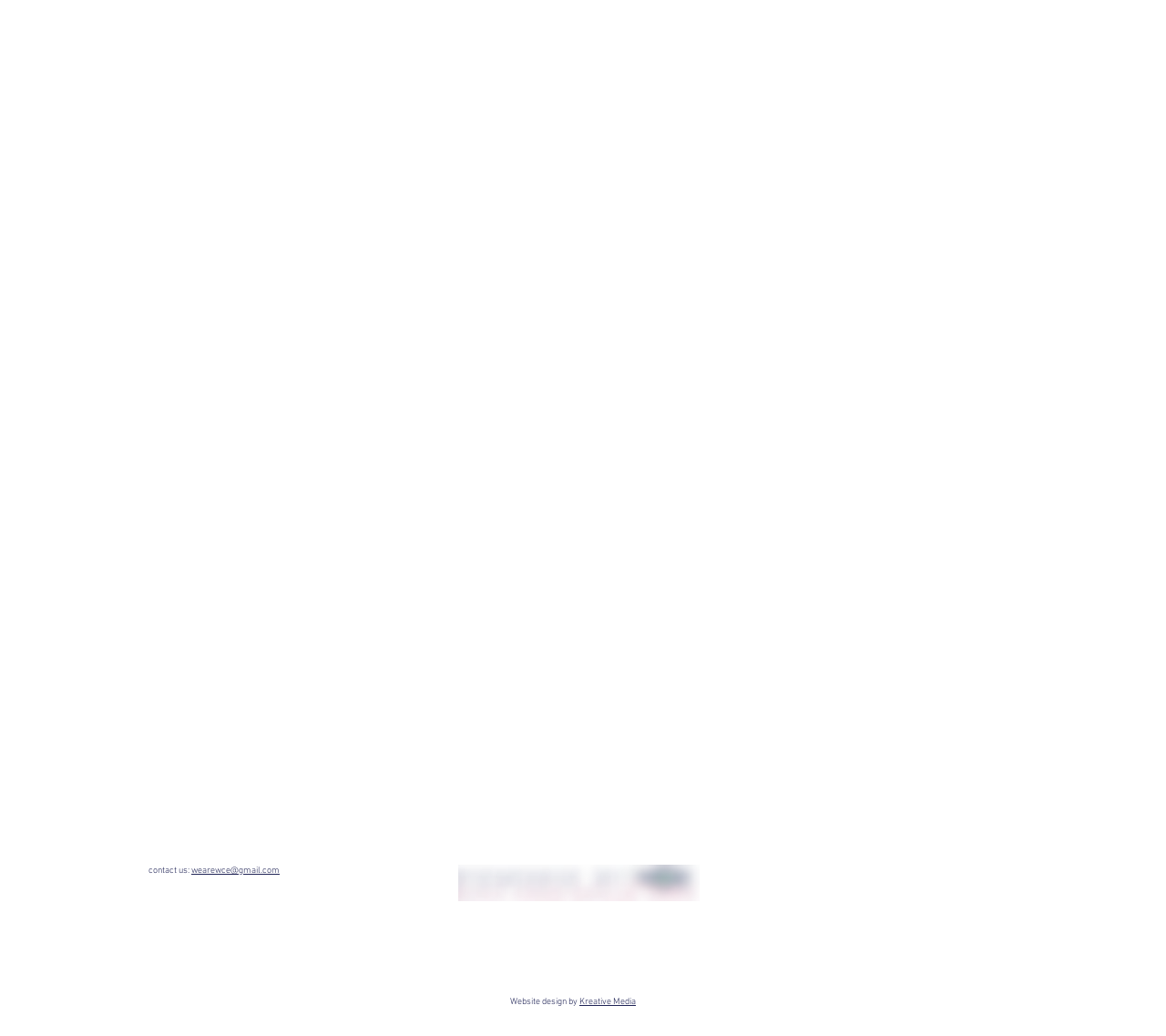Determine the bounding box for the UI element described here: "Kreative Media".

[0.497, 0.961, 0.545, 0.973]